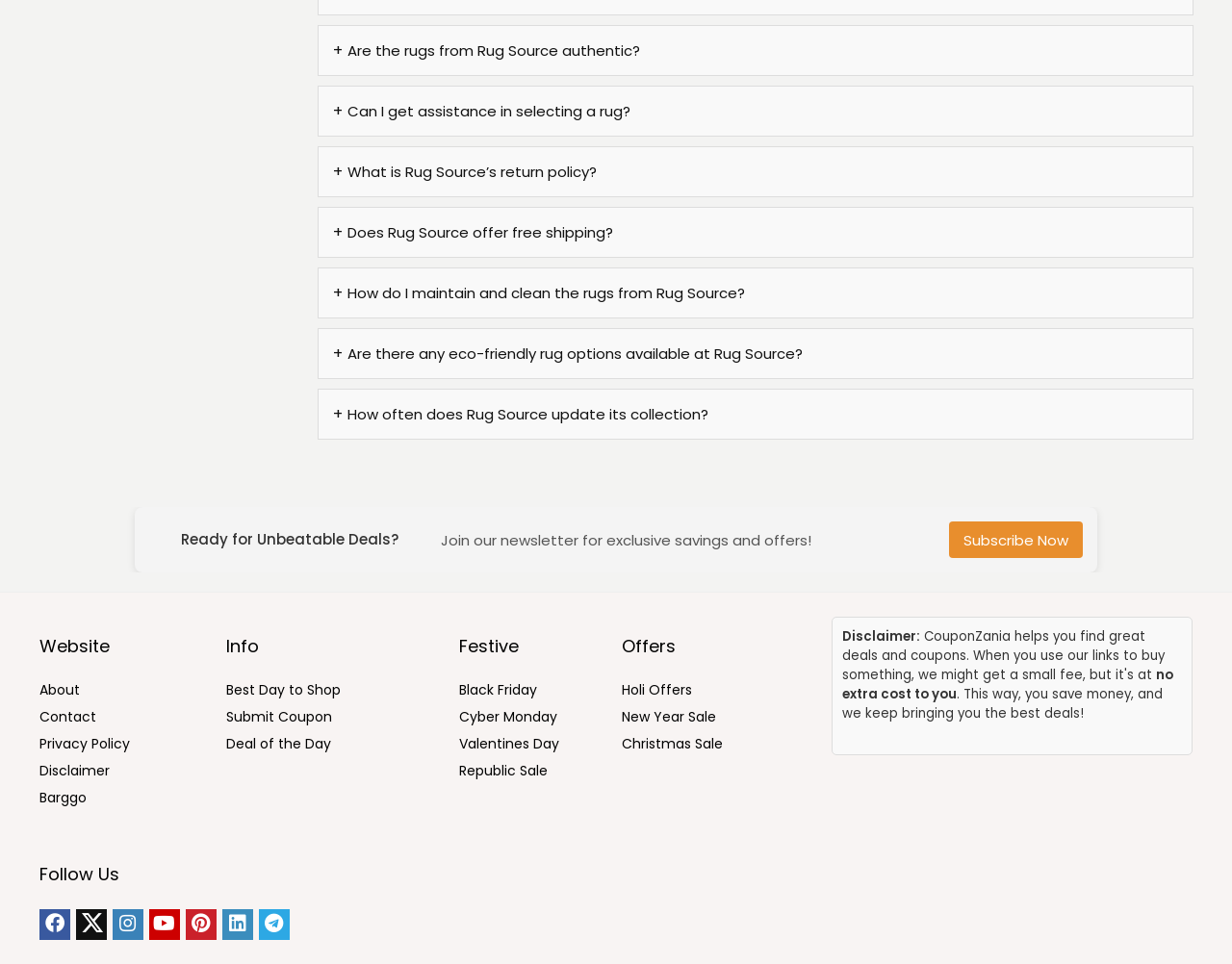Extract the bounding box for the UI element that matches this description: "Christmas Sale".

[0.505, 0.761, 0.587, 0.781]